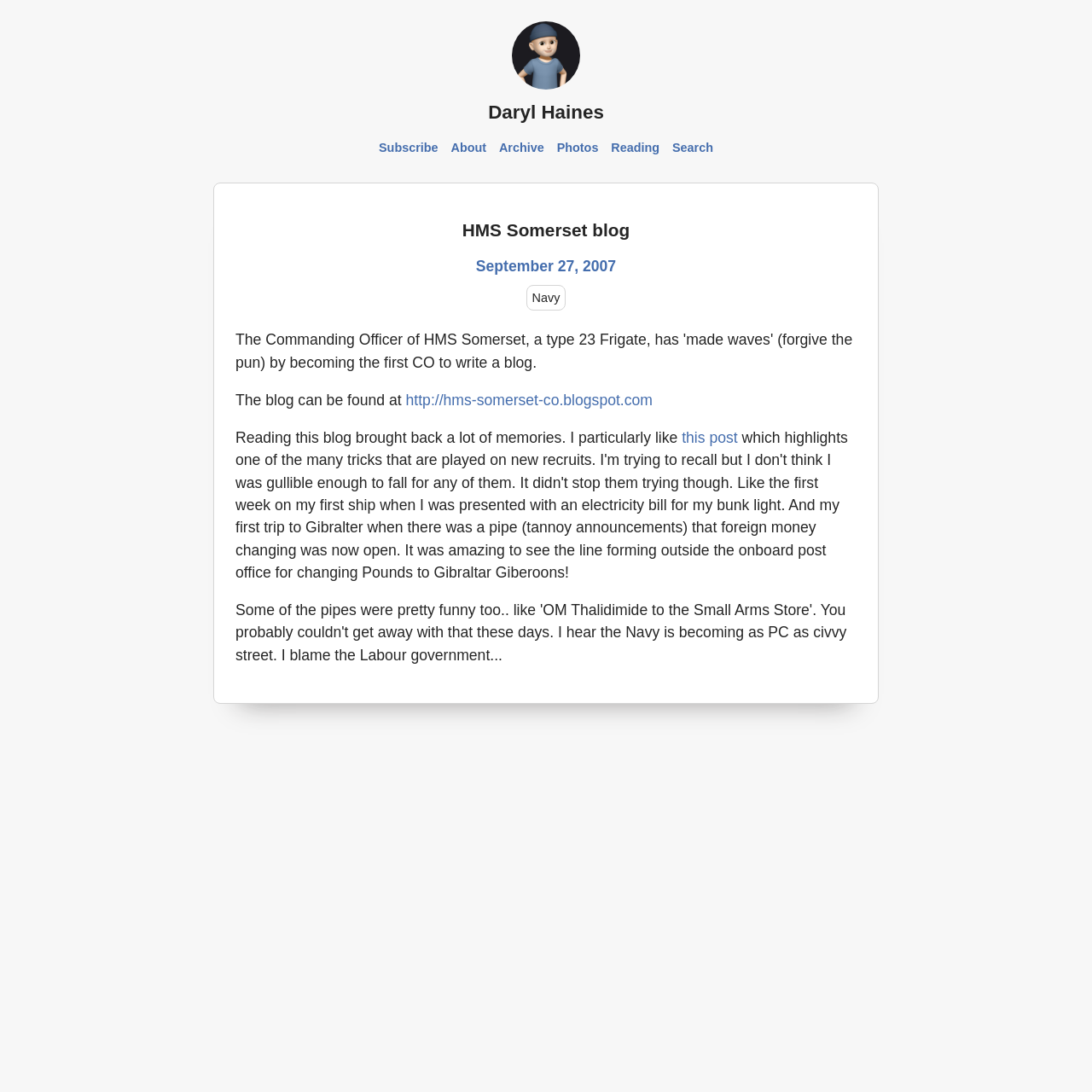Can you show the bounding box coordinates of the region to click on to complete the task described in the instruction: "Scroll back to top"?

None